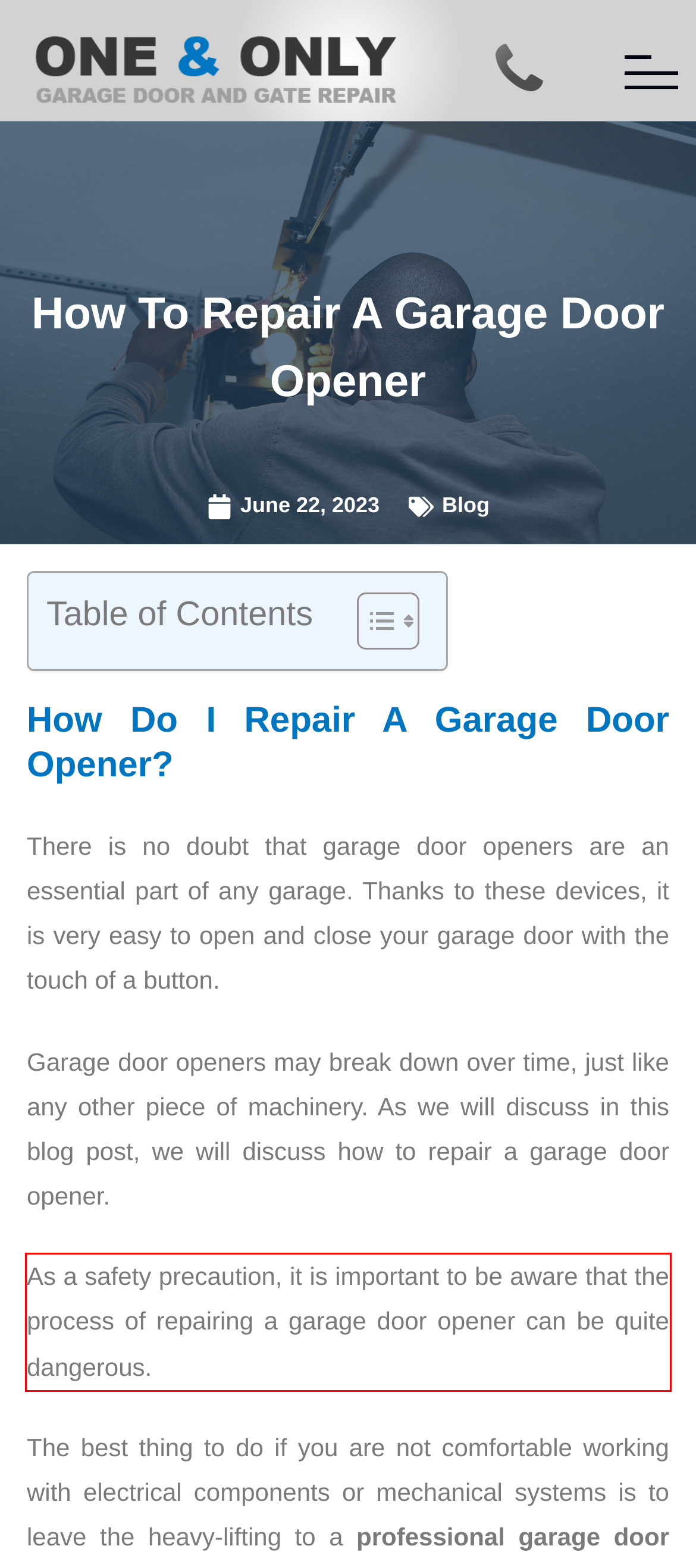Please perform OCR on the text within the red rectangle in the webpage screenshot and return the text content.

As a safety precaution, it is important to be aware that the process of repairing a garage door opener can be quite dangerous.